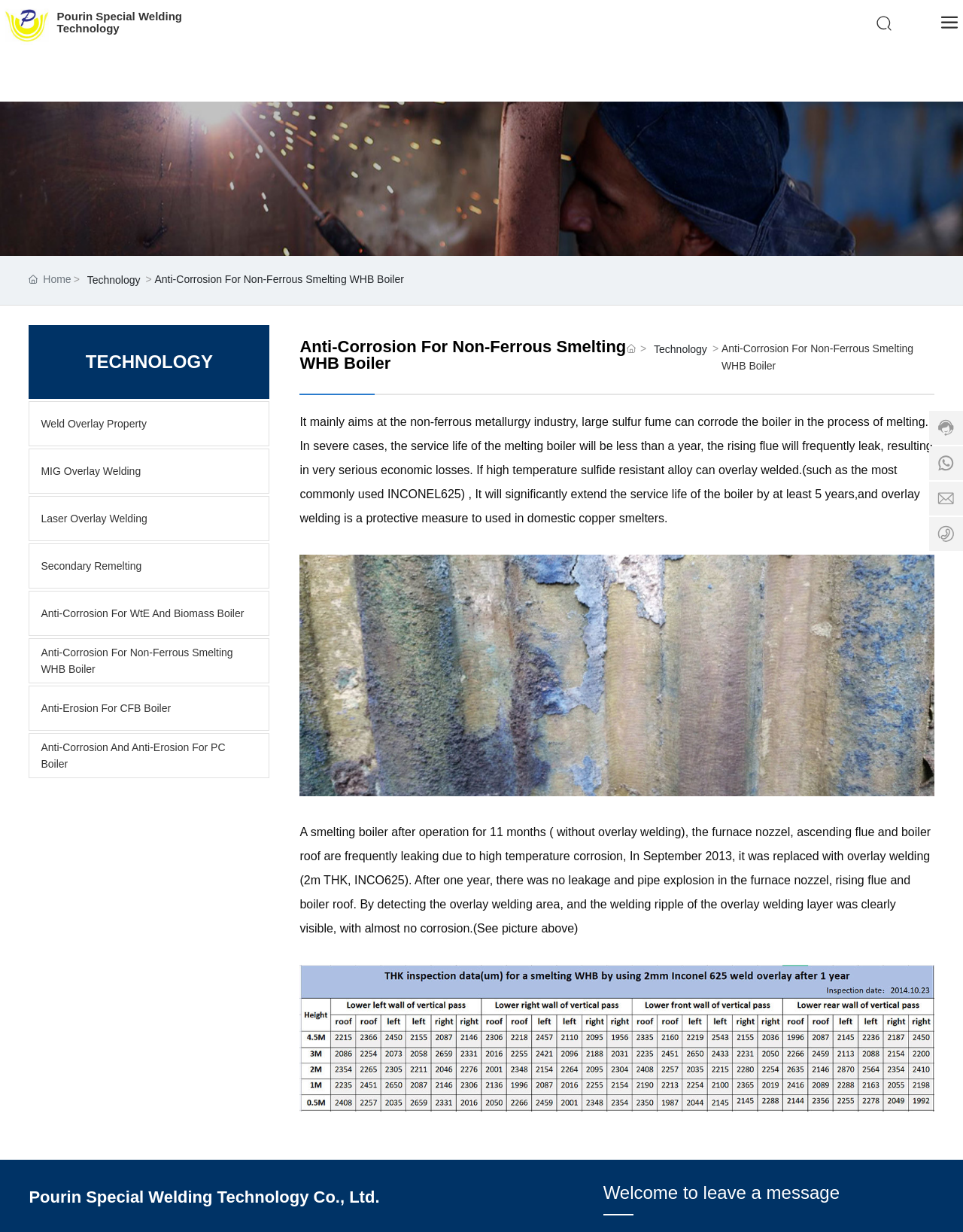Provide your answer in one word or a succinct phrase for the question: 
What is the main purpose of overlay welding?

Protective measure